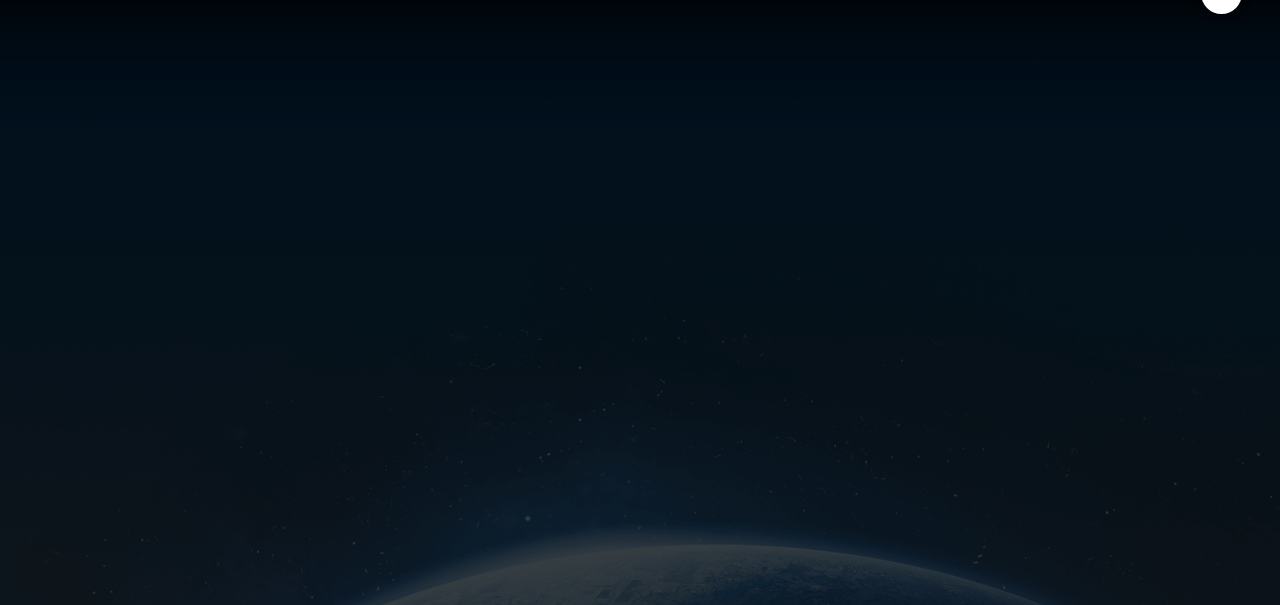Carefully examine the image and provide an in-depth answer to the question: What is the email address of the service department?

The email address of the service department is obtained from the link element at the top of the webpage, which contains the text 'service2@aemc.com.tw'.